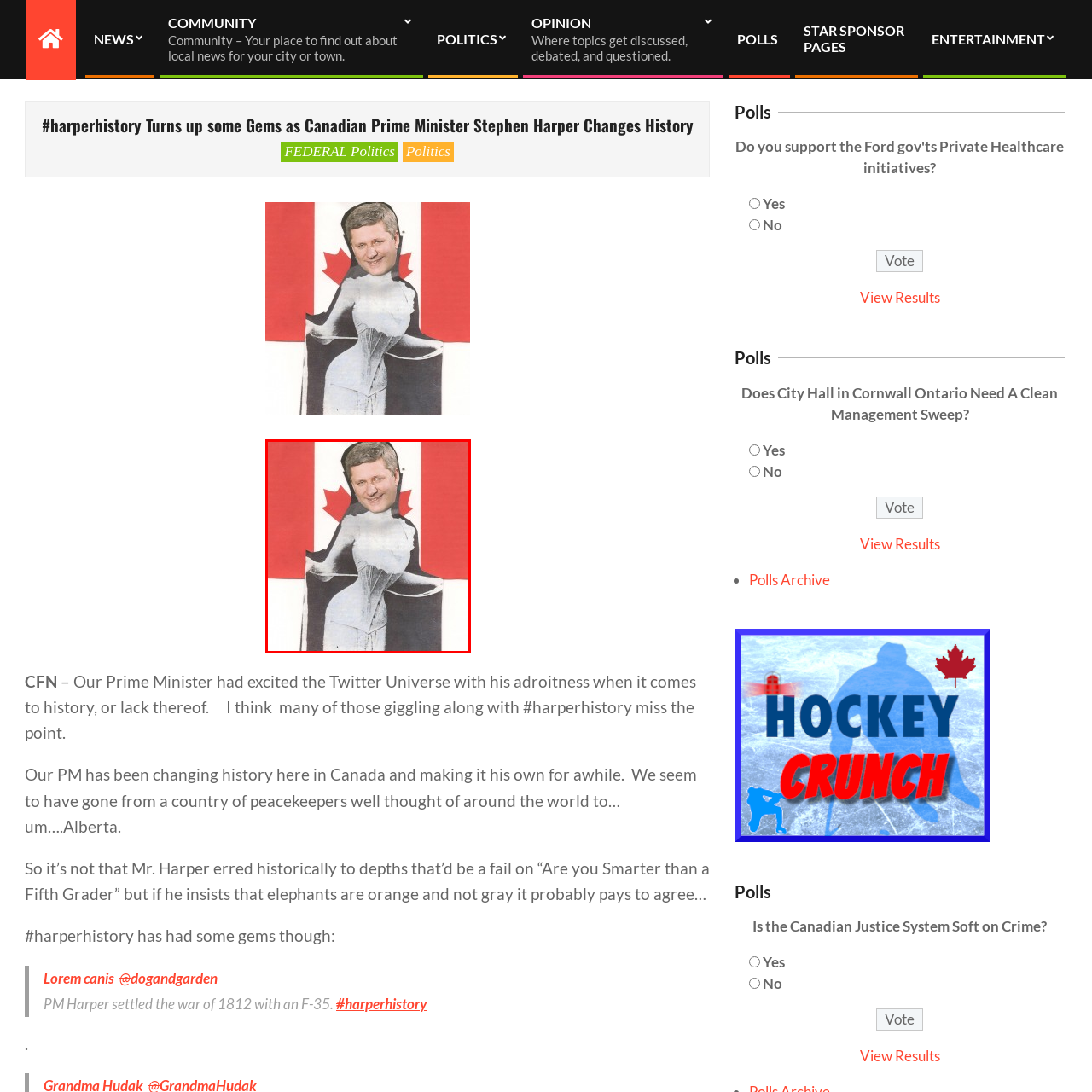Focus on the content inside the red-outlined area of the image and answer the ensuing question in detail, utilizing the information presented: What artistic technique is used in the image?

The image employs satire as an artistic technique to comment on Stephen Harper's political persona and public image, using the juxtaposition of the corset model and the Canadian flag as a playful critique of political figures and exploring identity and representation in Canadian politics.